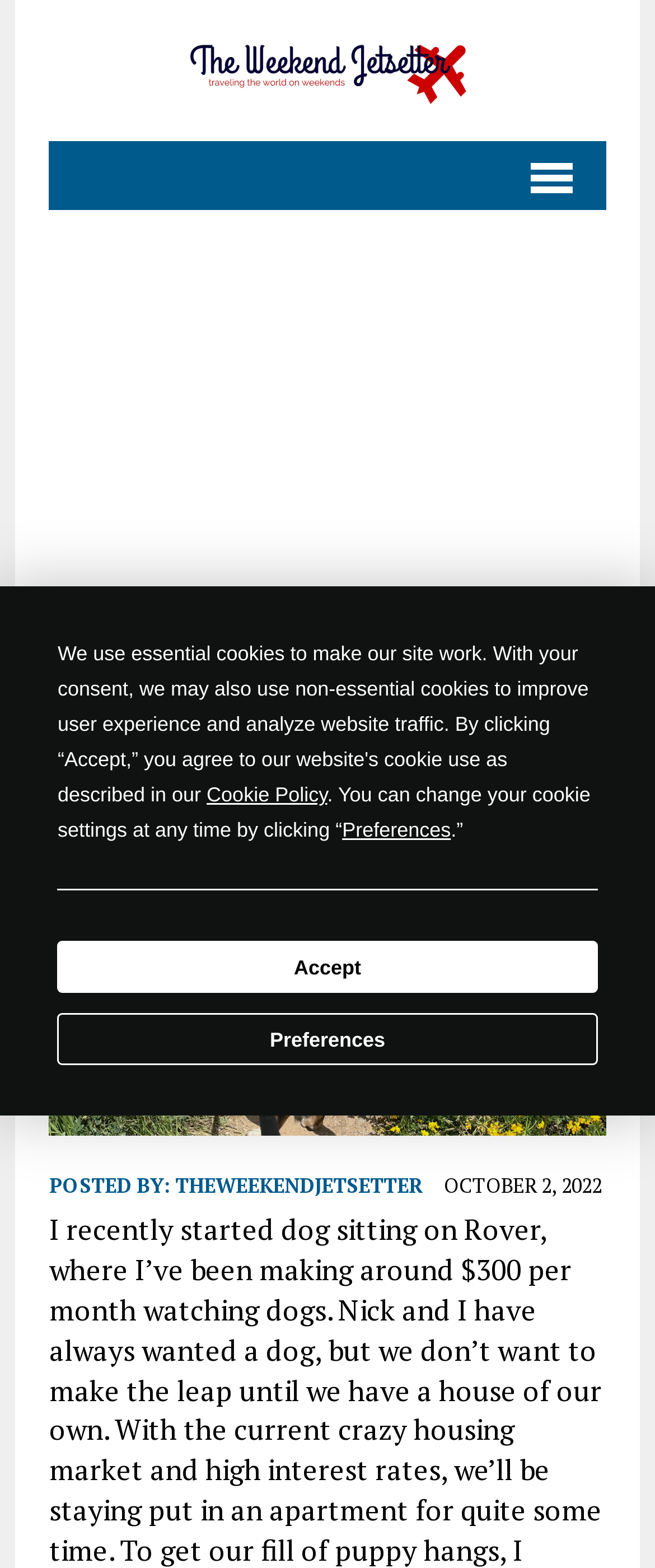When was the post published?
Based on the image, respond with a single word or phrase.

OCTOBER 2, 2022